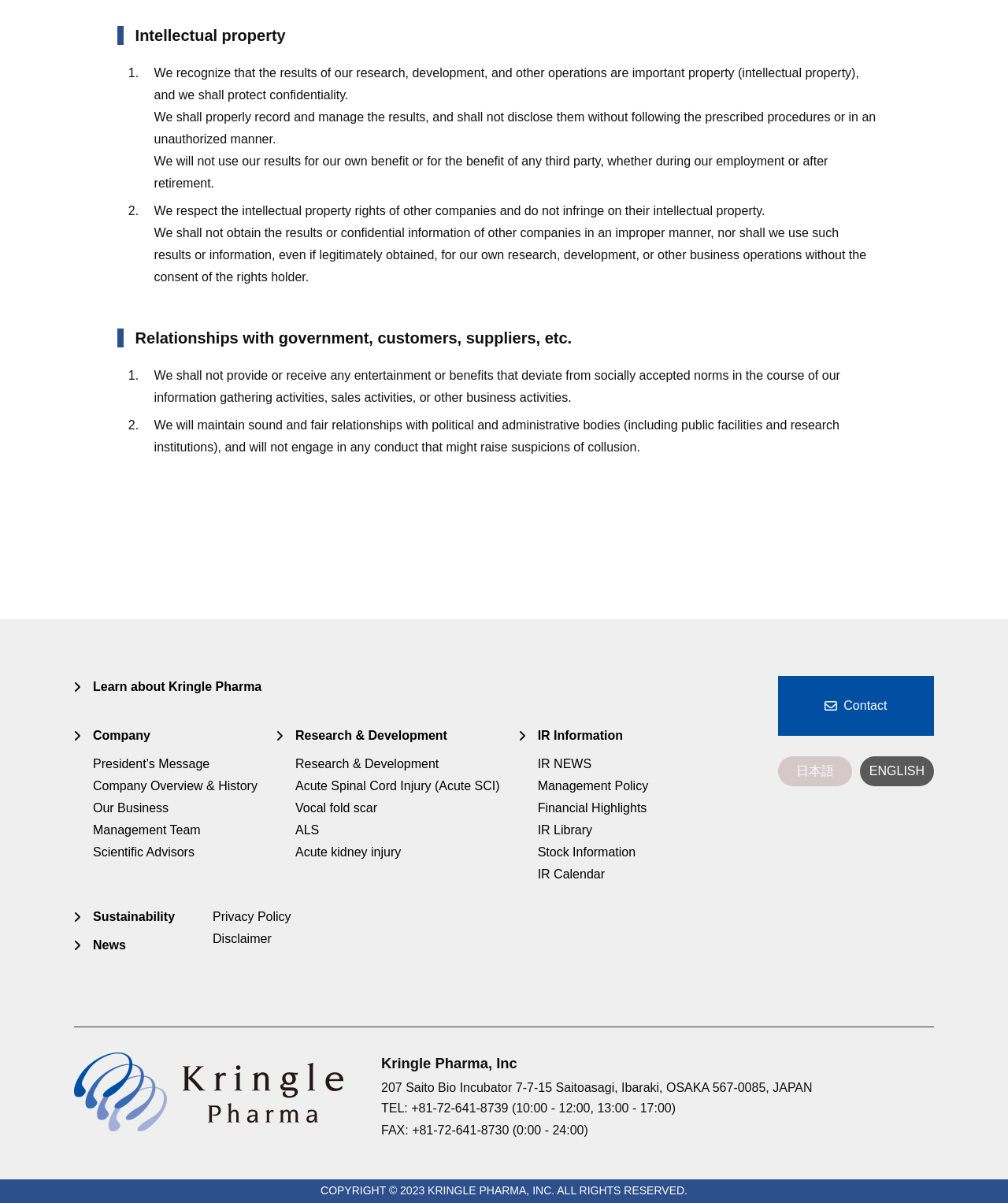What is the company's contact information?
Based on the screenshot, answer the question with a single word or phrase.

TEL: +81-72-641-8739